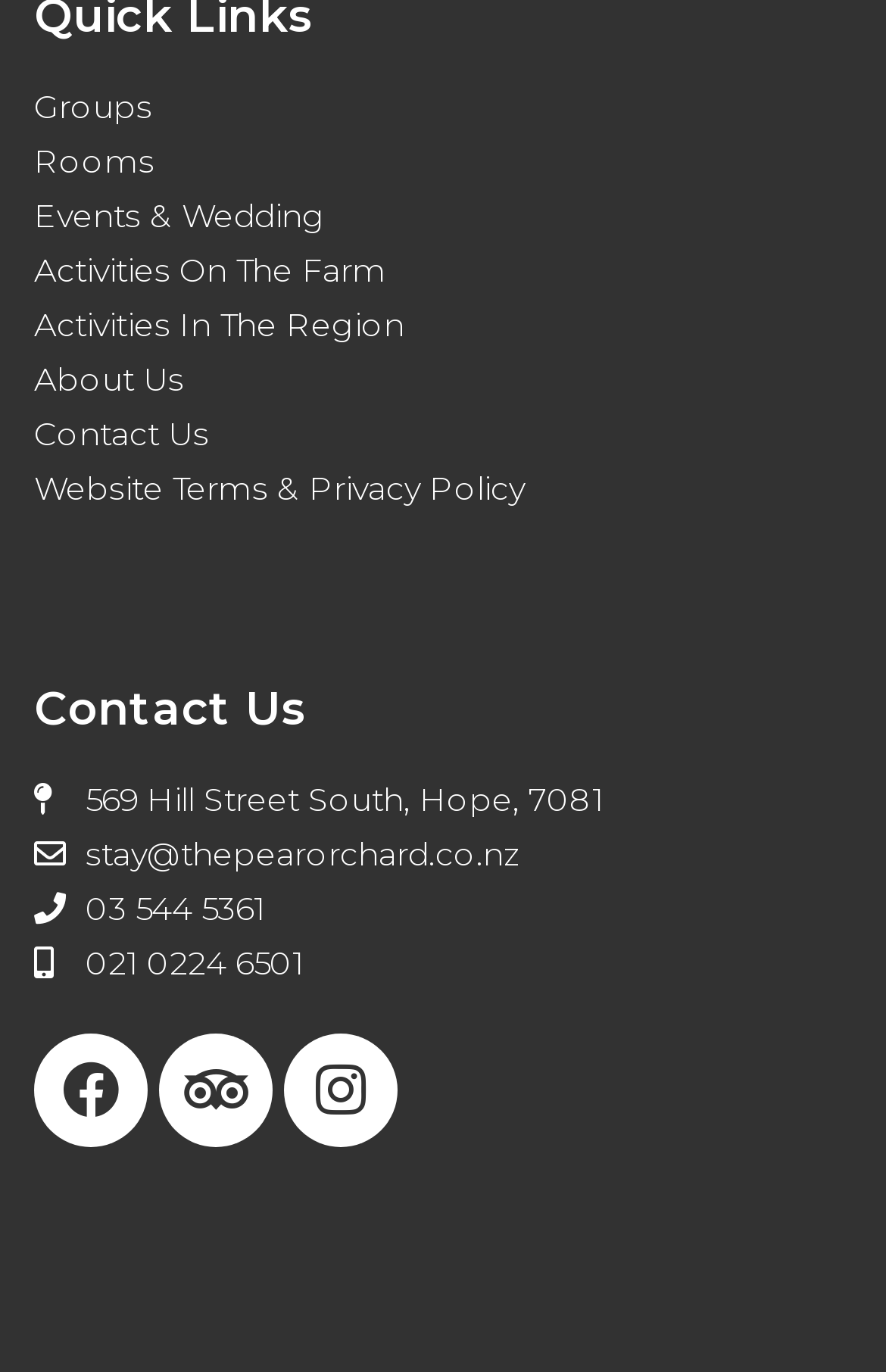Identify the bounding box coordinates for the element that needs to be clicked to fulfill this instruction: "Call 03 544 5361". Provide the coordinates in the format of four float numbers between 0 and 1: [left, top, right, bottom].

[0.038, 0.646, 0.995, 0.68]